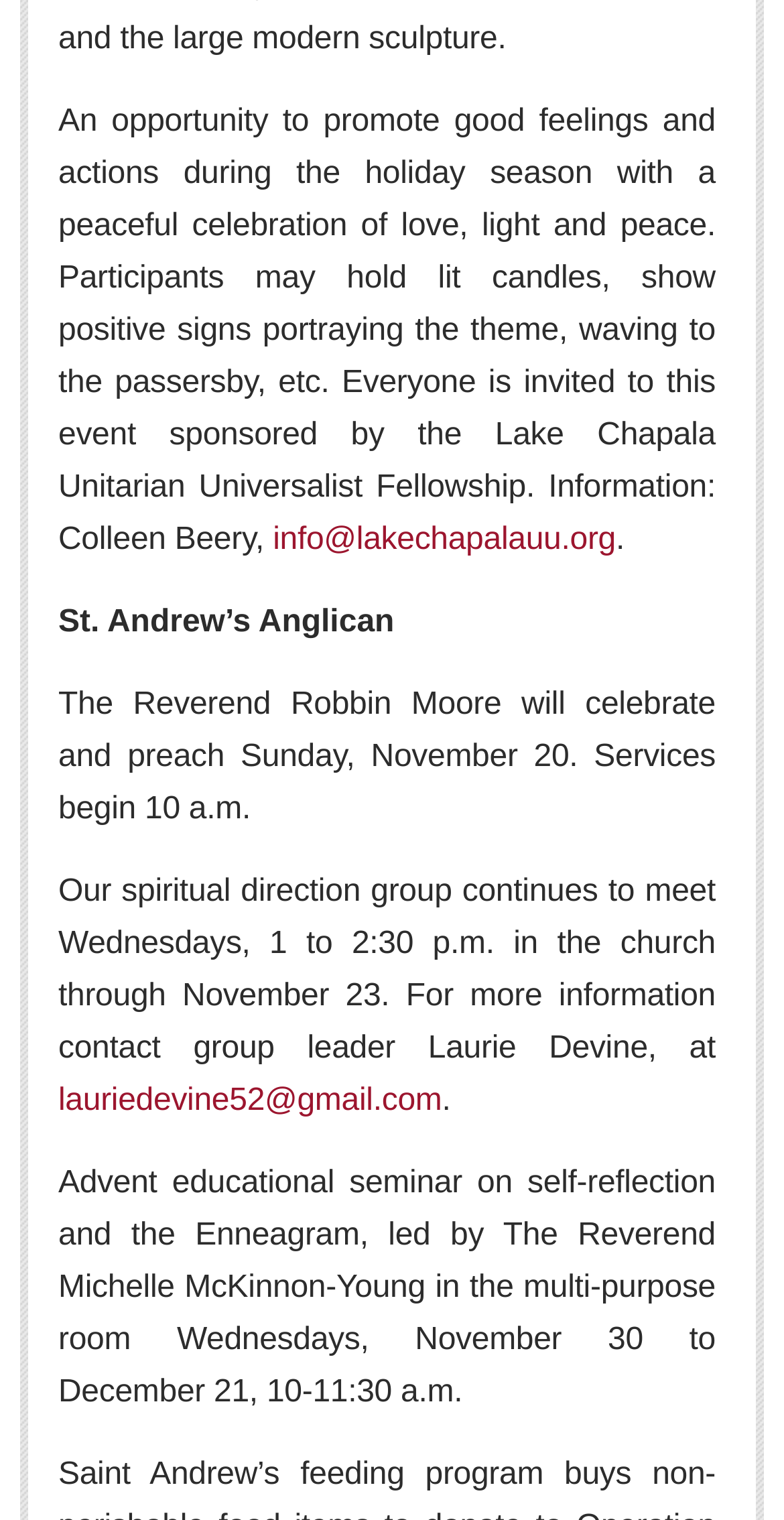Please provide the bounding box coordinates for the UI element as described: "Subscription Packages". The coordinates must be four floats between 0 and 1, represented as [left, top, right, bottom].

[0.051, 0.107, 0.946, 0.148]